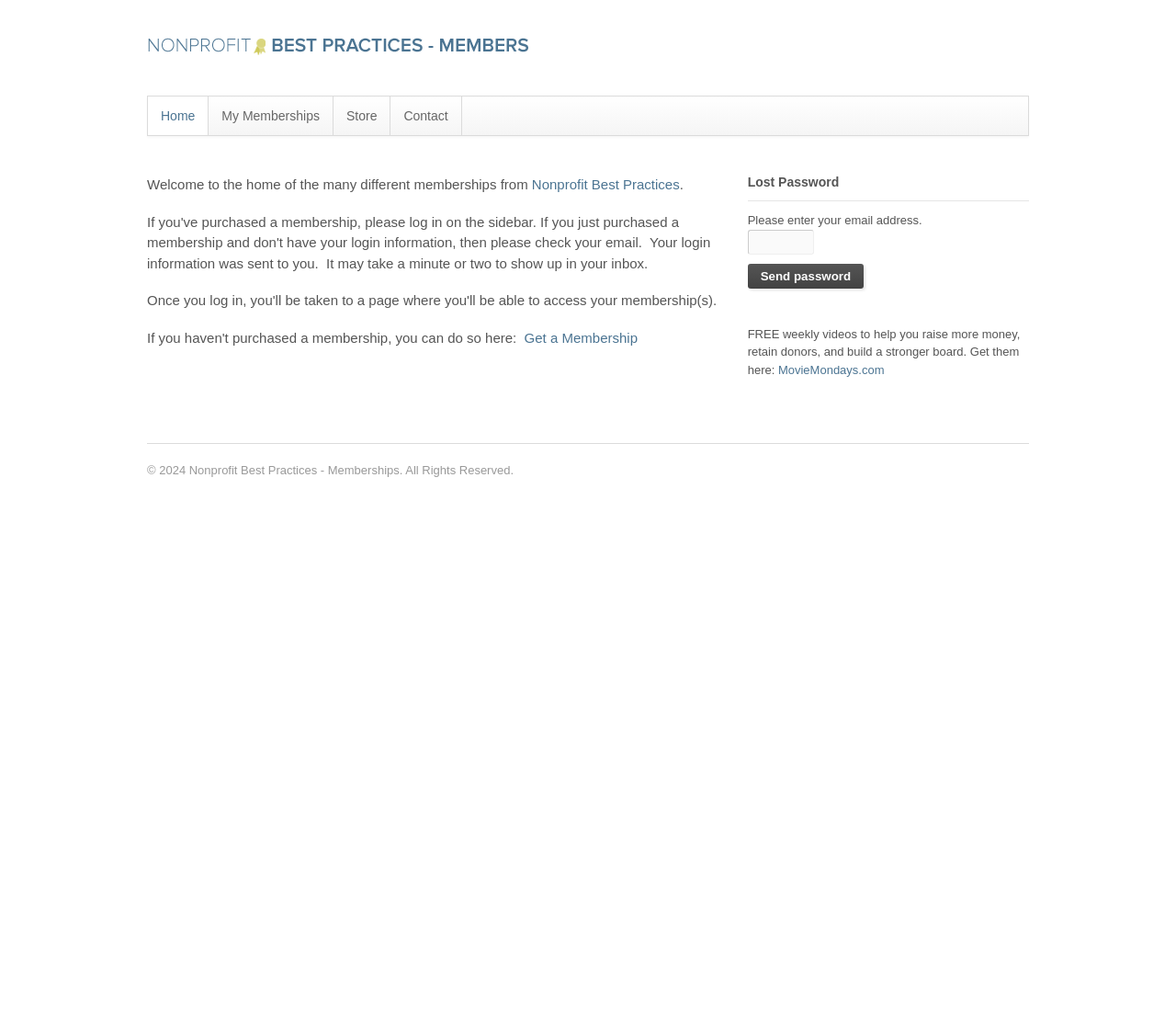Specify the bounding box coordinates of the element's area that should be clicked to execute the given instruction: "Get a Membership". The coordinates should be four float numbers between 0 and 1, i.e., [left, top, right, bottom].

[0.446, 0.326, 0.542, 0.341]